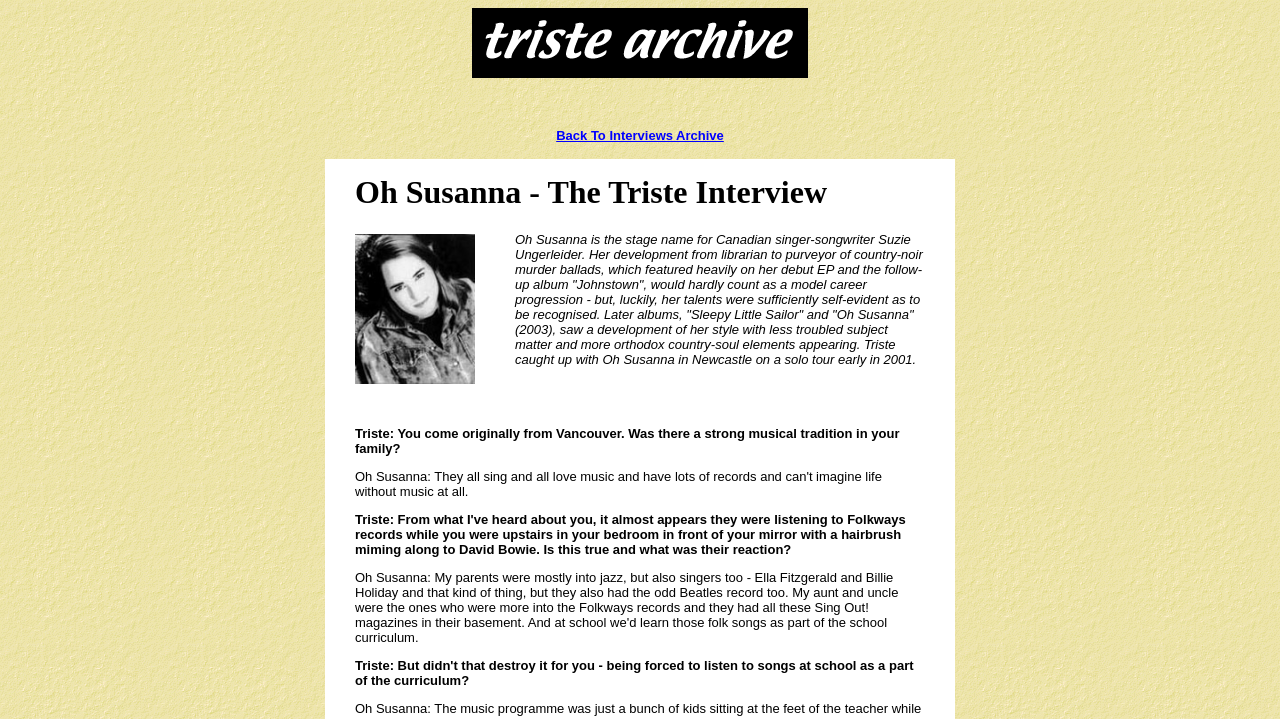Given the element description, predict the bounding box coordinates in the format (top-left x, top-left y, bottom-right x, bottom-right y), using floating point numbers between 0 and 1: Back To Interviews Archive

[0.435, 0.178, 0.565, 0.199]